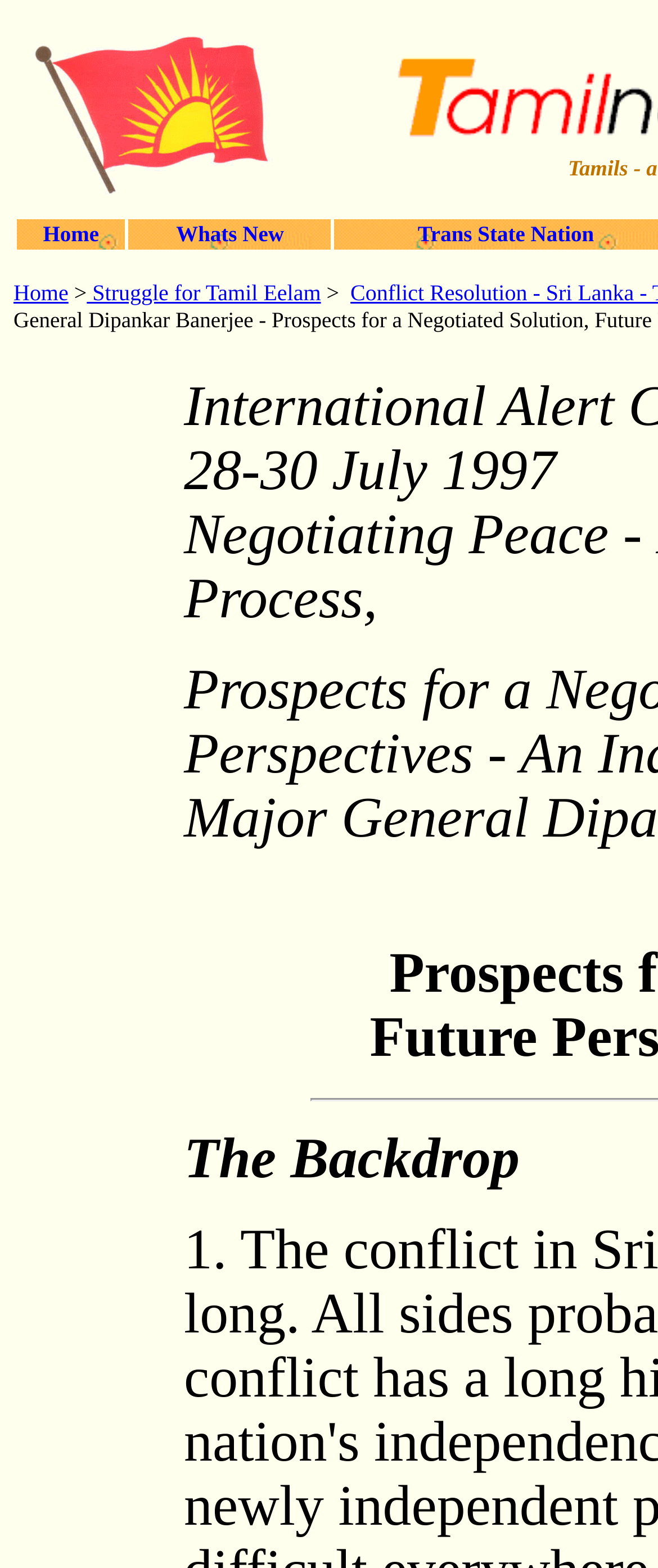How many main menu items are there?
Please provide a single word or phrase as your answer based on the screenshot.

4